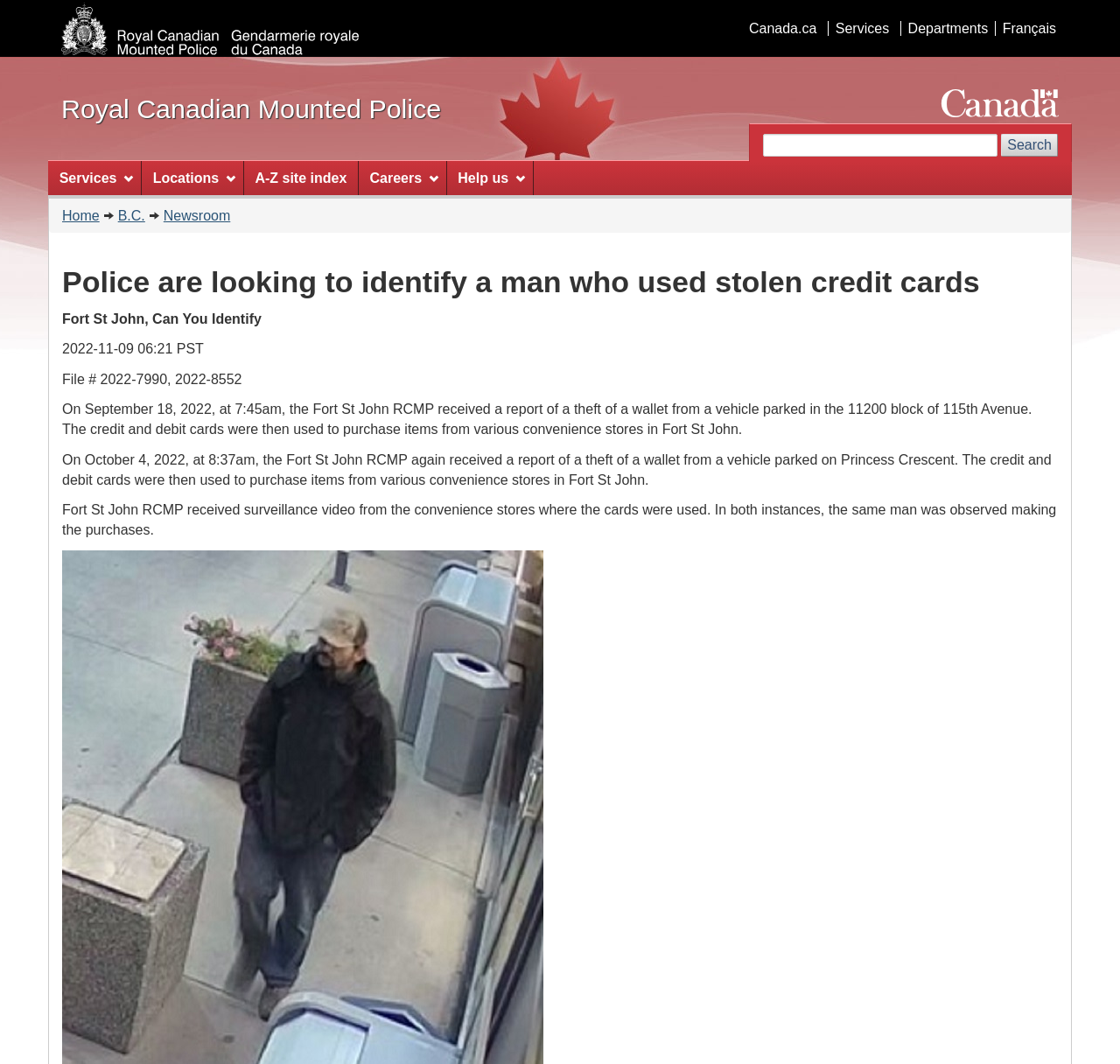Please pinpoint the bounding box coordinates for the region I should click to adhere to this instruction: "Click on the 'Post Comment' button".

None